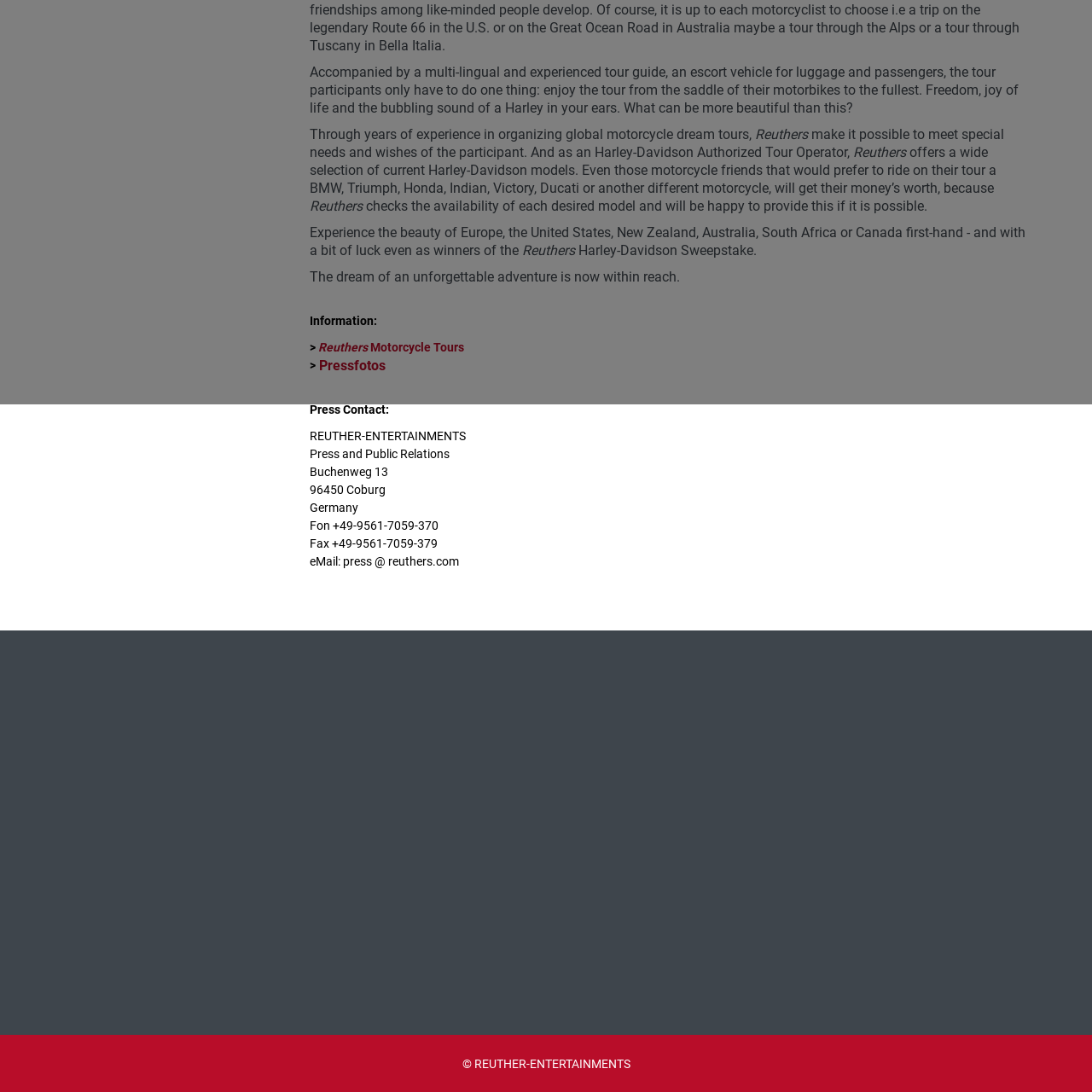What is the purpose of the logo design?
Focus on the image highlighted by the red bounding box and deliver a thorough explanation based on what you see.

According to the caption, the design likely emphasizes connection and enjoyment, inviting viewers to immerse themselves in the joyful world of music and performance, indicating that the purpose of the logo design is to engage and attract viewers.